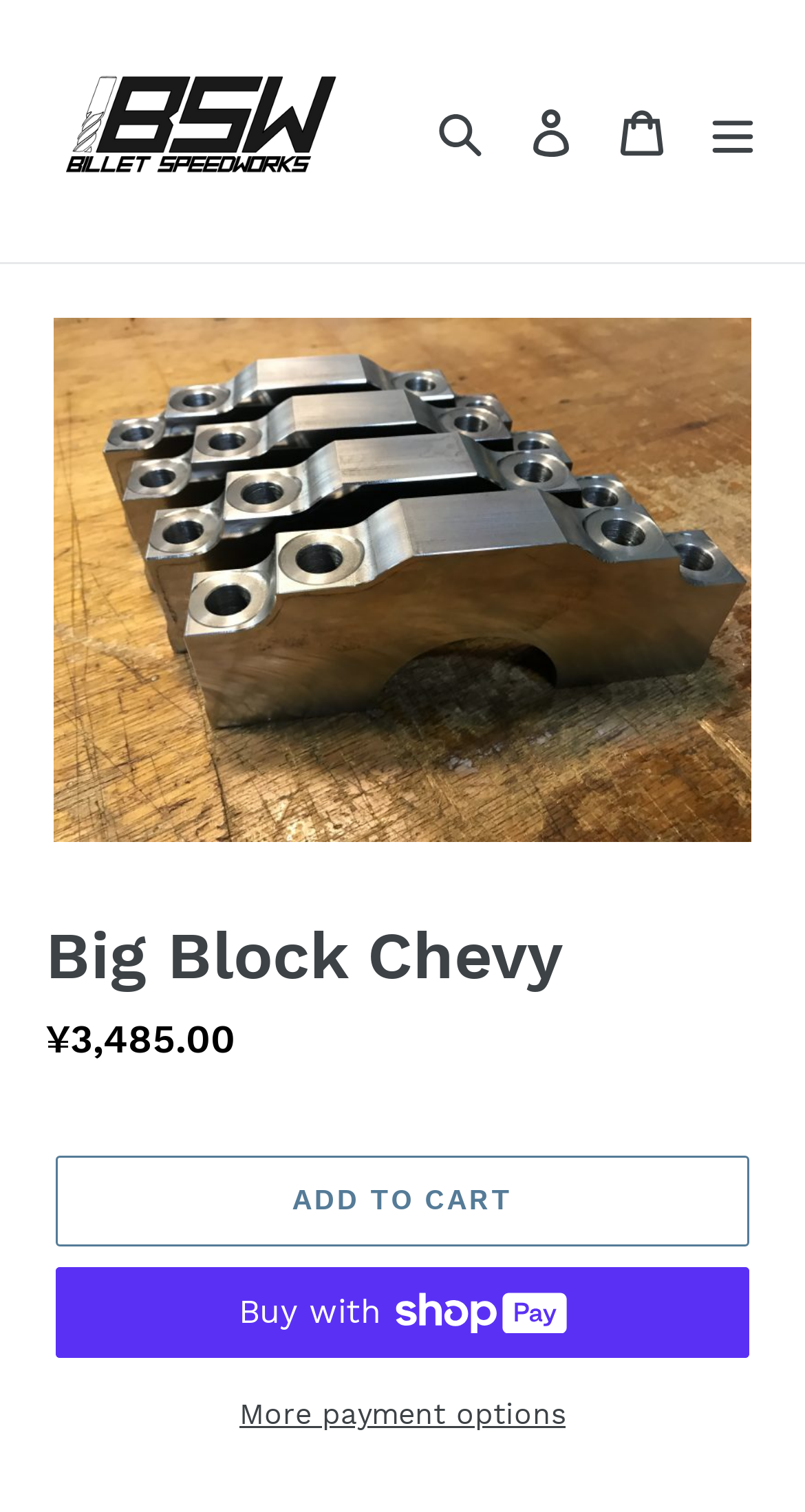Determine the bounding box coordinates for the HTML element described here: "Log in".

[0.628, 0.056, 0.741, 0.117]